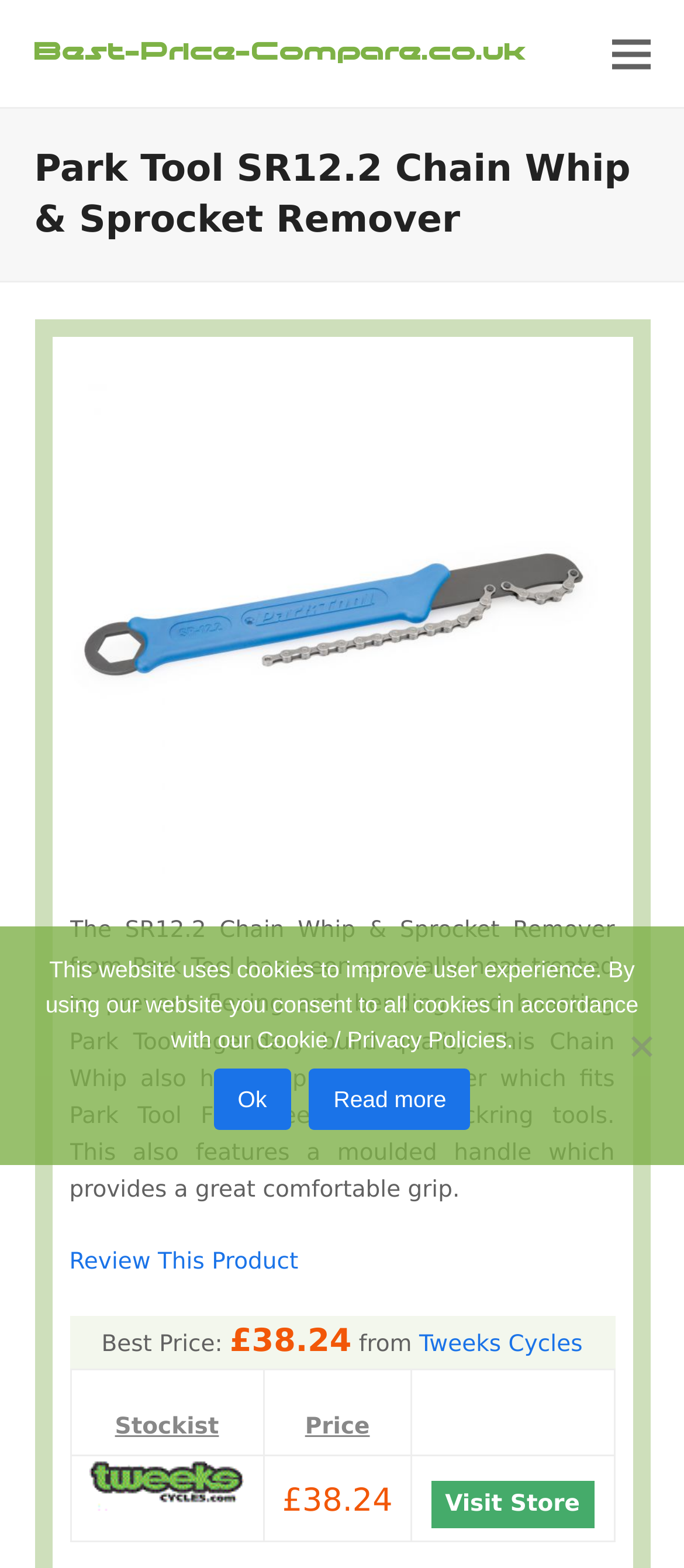Provide a thorough and detailed response to the question by examining the image: 
What is the purpose of the sprocket remover in the Park Tool SR12.2 Chain Whip & Sprocket Remover?

I found the purpose of the sprocket remover by reading the product description, which states that it fits Park Tool Freewheel/Cassette lockring tools.